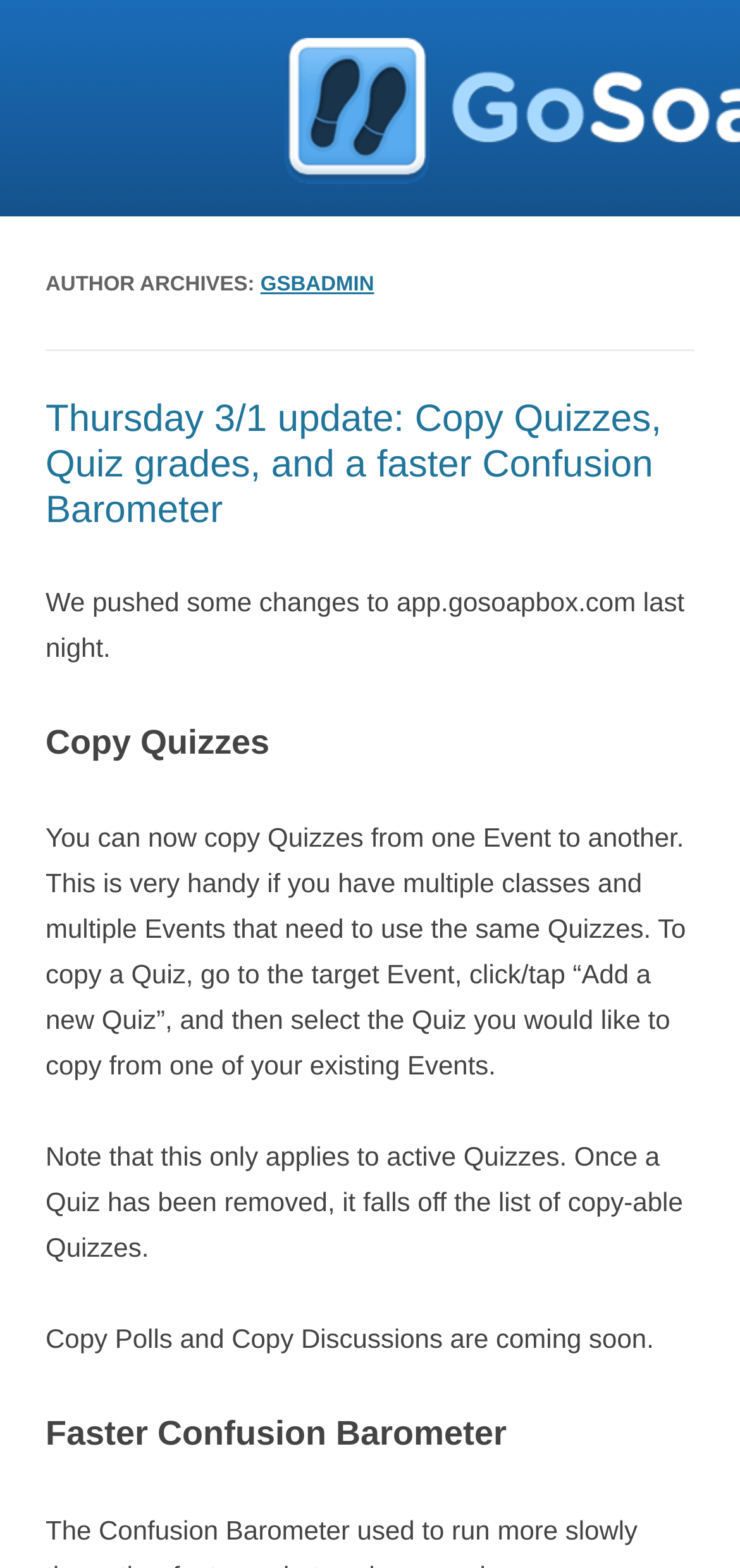What is the purpose of the Confusion Barometer?
Please provide a single word or phrase as the answer based on the screenshot.

Not mentioned